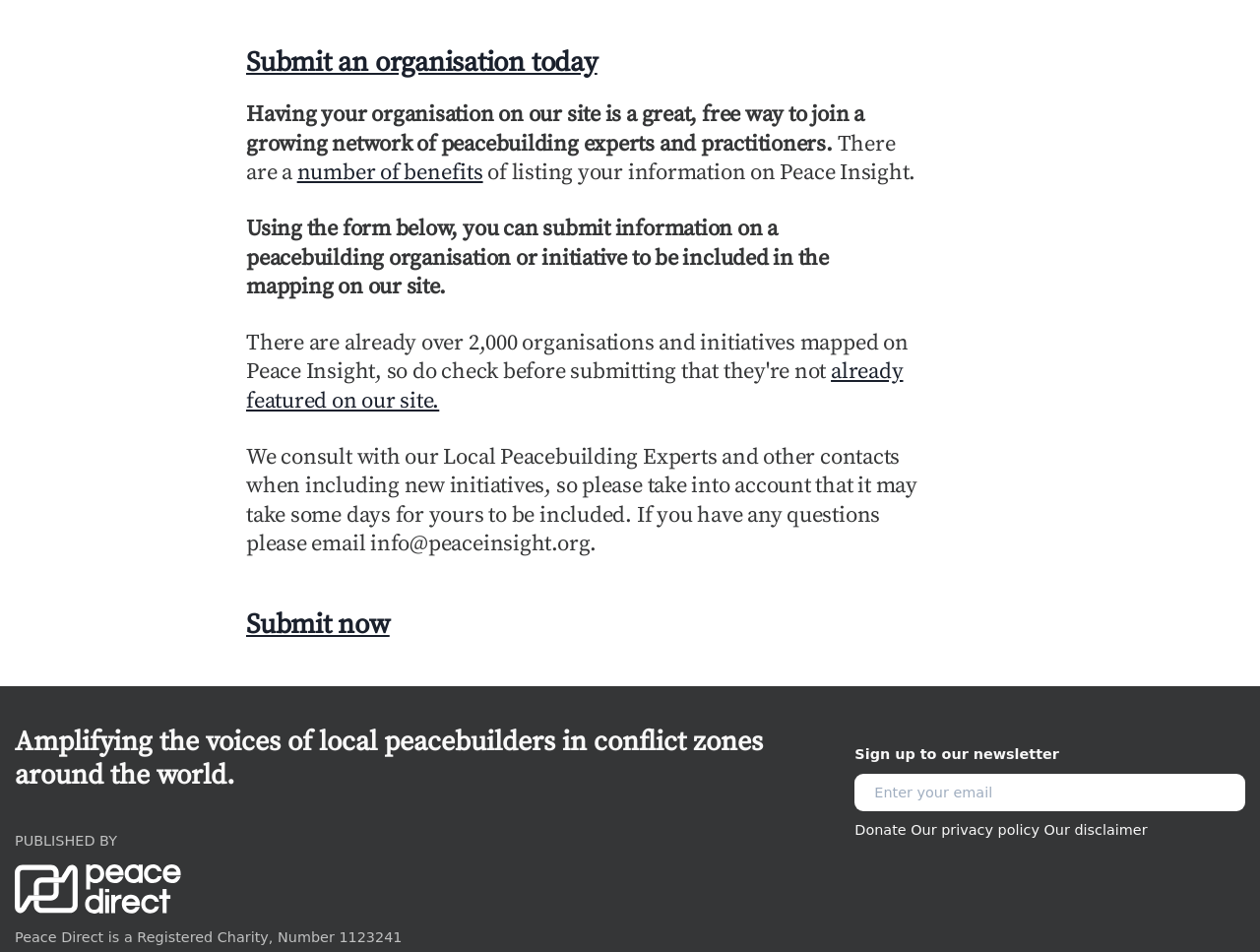How long does it take to include a new initiative?
Please respond to the question with a detailed and thorough explanation.

According to the webpage, when including new initiatives, the website consults with their Local Peacebuilding Experts and other contacts, and it may take some days for the initiative to be included. This information is provided in the StaticText element with ID 276.